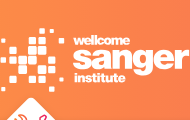What is the emphasis on in the logo?
Please use the image to provide a one-word or short phrase answer.

Sanger